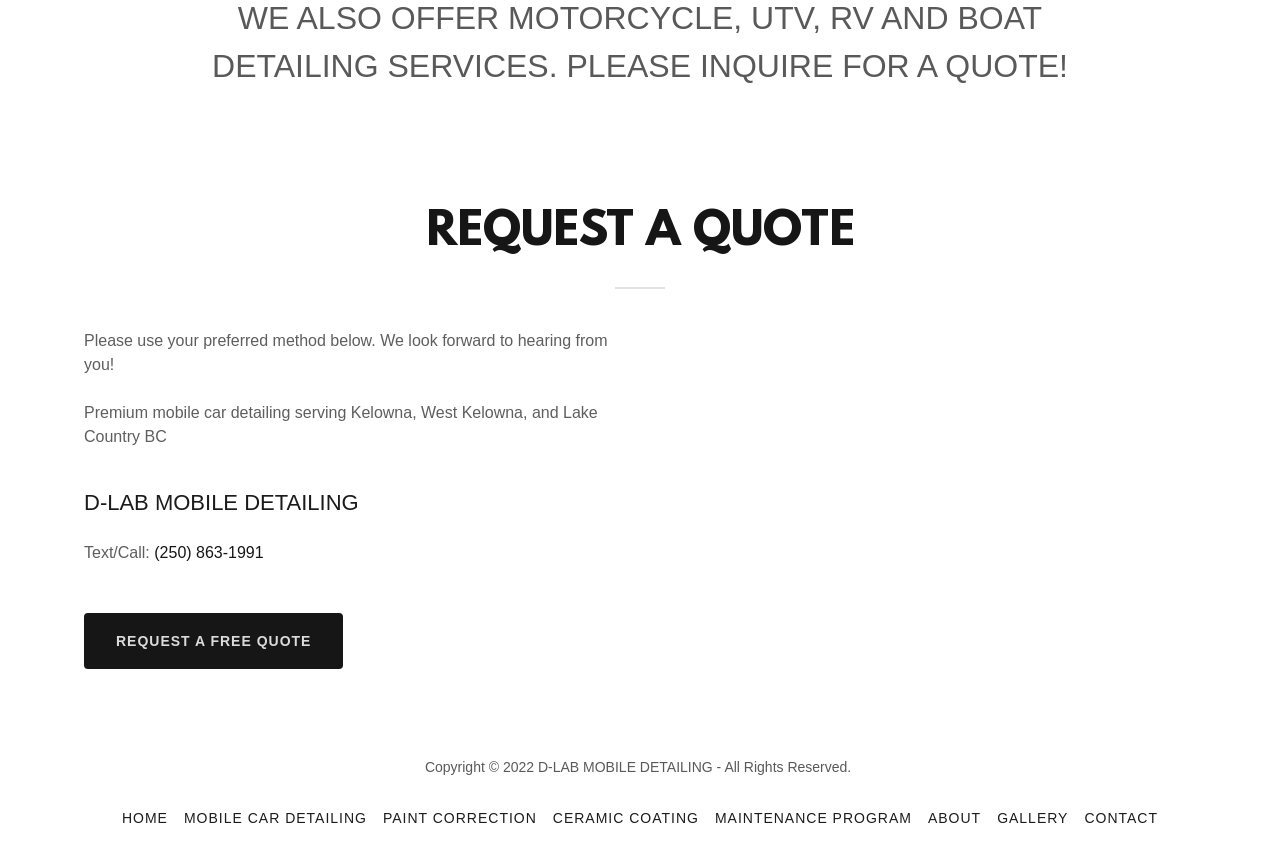Provide the bounding box coordinates of the section that needs to be clicked to accomplish the following instruction: "Call the mobile number."

[0.121, 0.628, 0.206, 0.647]